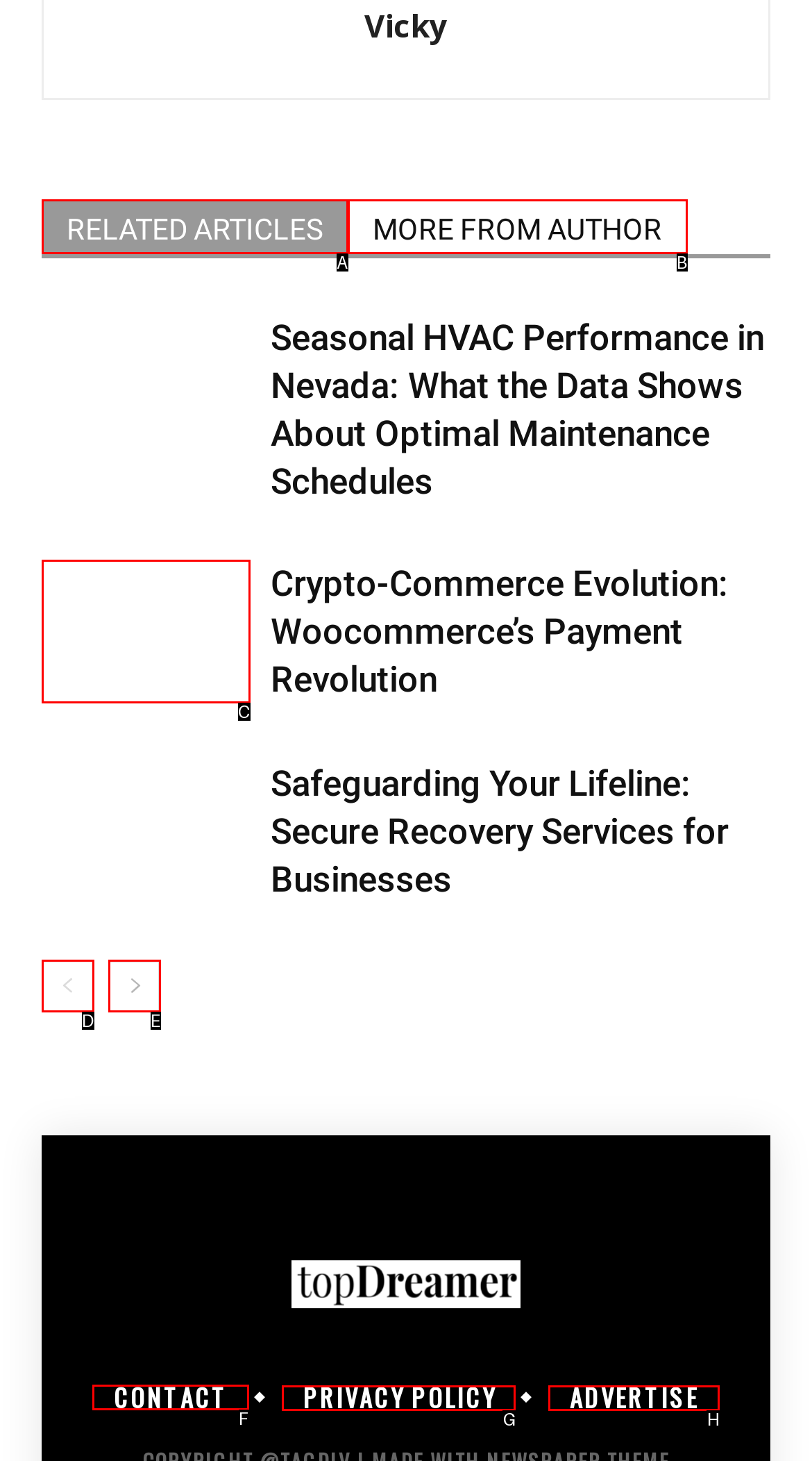Tell me which UI element to click to fulfill the given task: Click on the link to learn about storing different pasta types for long term storage. Respond with the letter of the correct option directly.

None